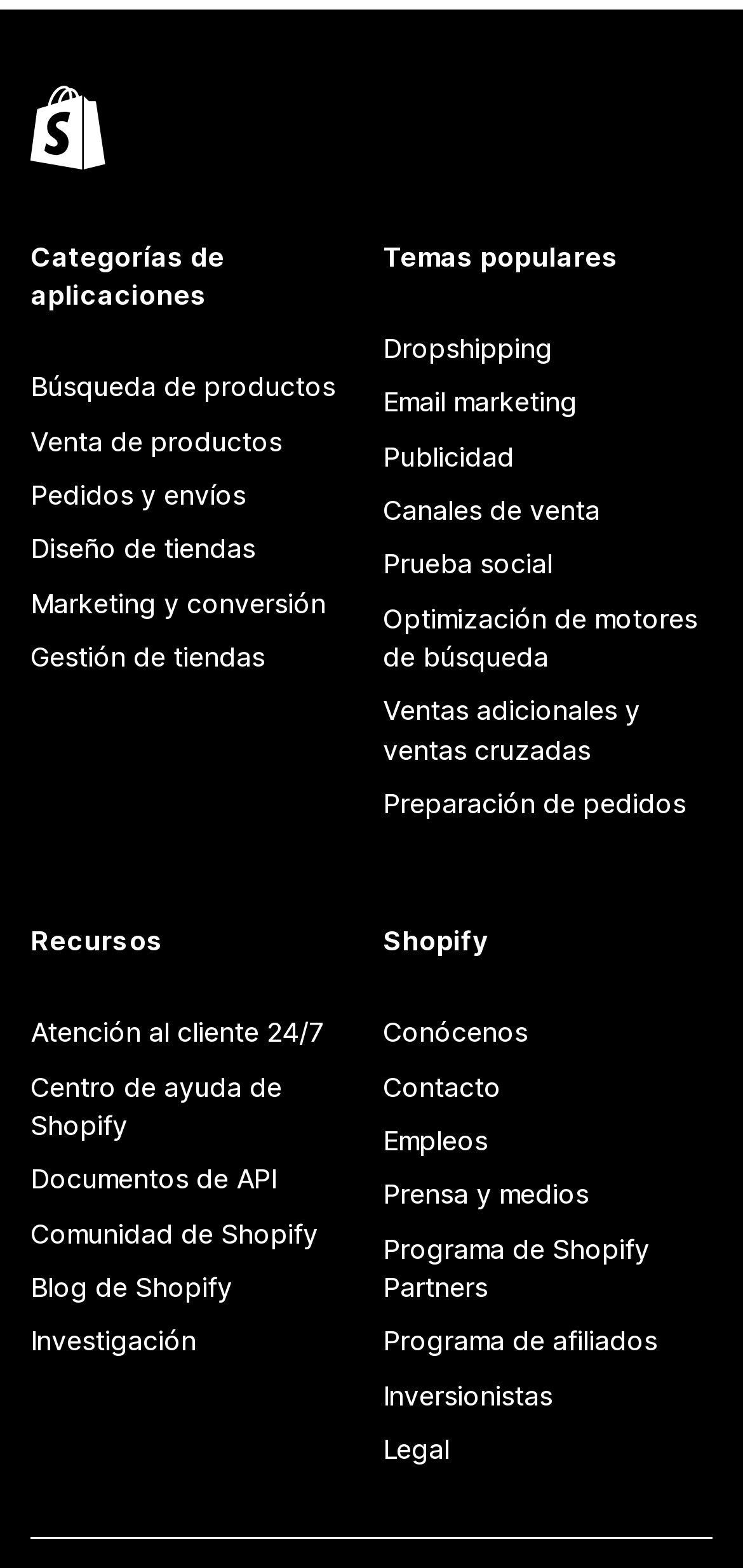Identify and provide the bounding box coordinates of the UI element described: "Pedidos y envíos". The coordinates should be formatted as [left, top, right, bottom], with each number being a float between 0 and 1.

[0.041, 0.299, 0.485, 0.333]